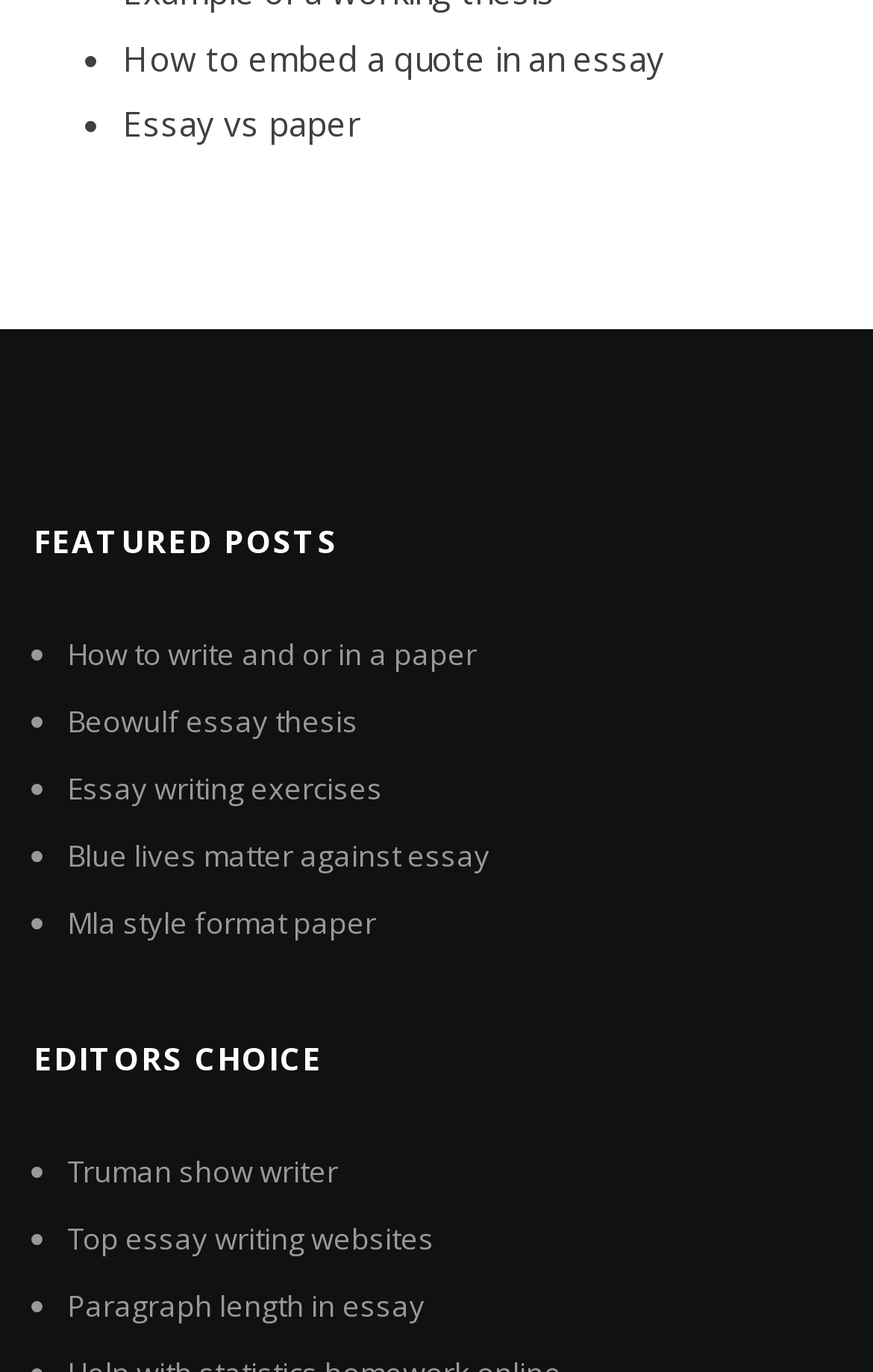Please locate the bounding box coordinates of the element's region that needs to be clicked to follow the instruction: "Learn about paragraph length in essay". The bounding box coordinates should be provided as four float numbers between 0 and 1, i.e., [left, top, right, bottom].

[0.077, 0.936, 0.487, 0.966]